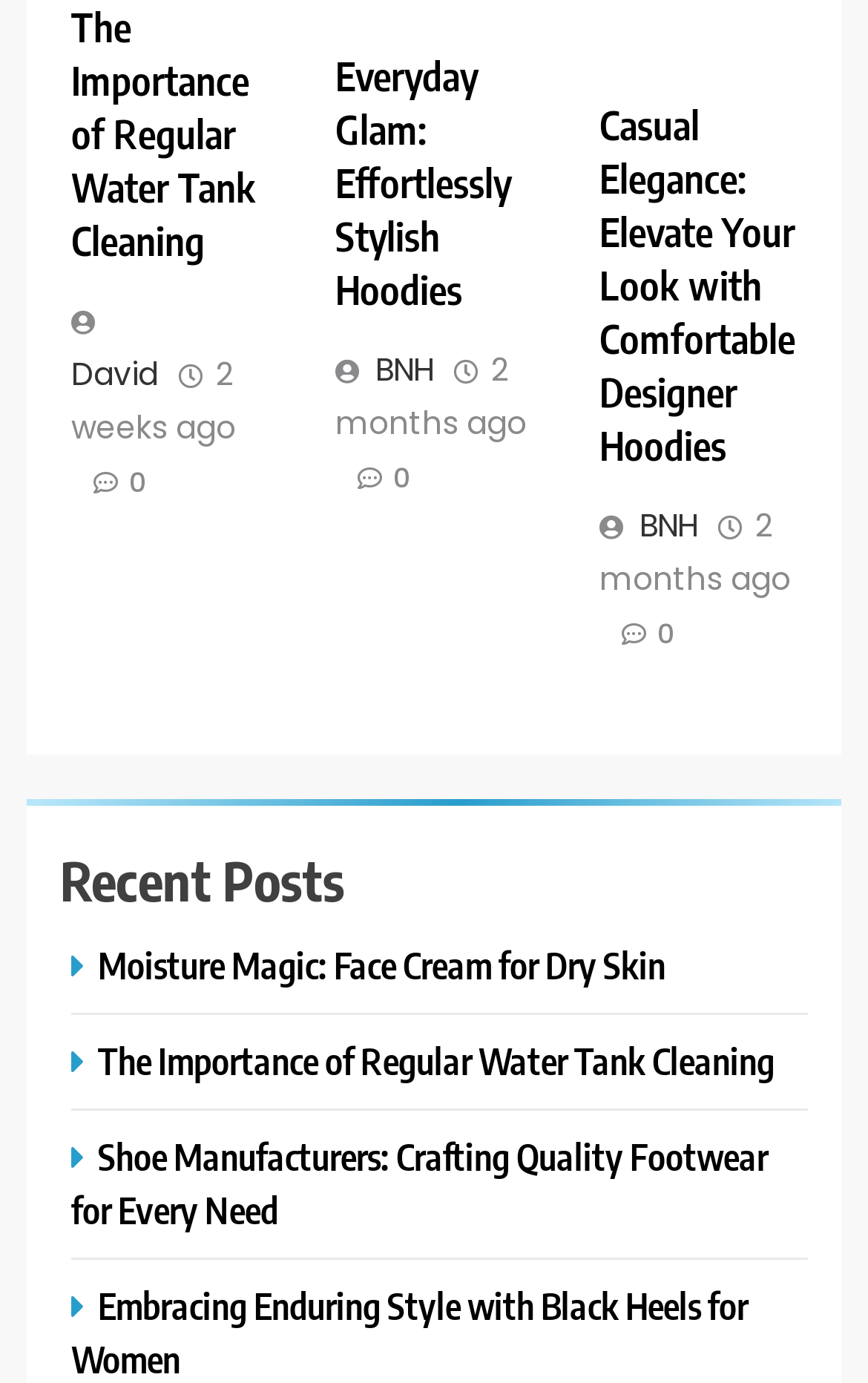Please find the bounding box coordinates of the clickable region needed to complete the following instruction: "Read the article 'Everyday Glam: Effortlessly Stylish Hoodies'". The bounding box coordinates must consist of four float numbers between 0 and 1, i.e., [left, top, right, bottom].

[0.386, 0.038, 0.614, 0.23]